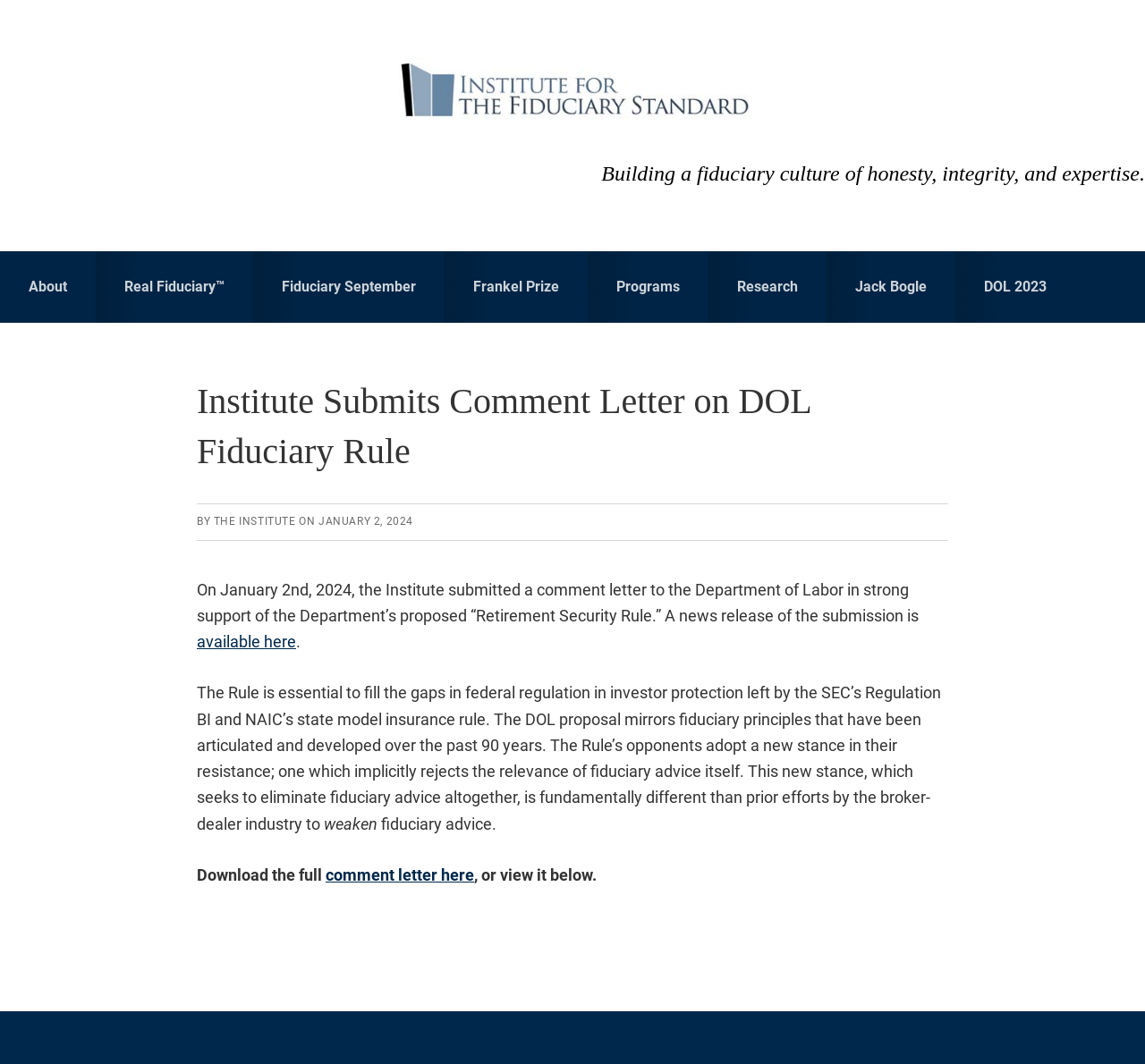What is the stance of the Rule's opponents?
Give a single word or phrase answer based on the content of the image.

To eliminate fiduciary advice